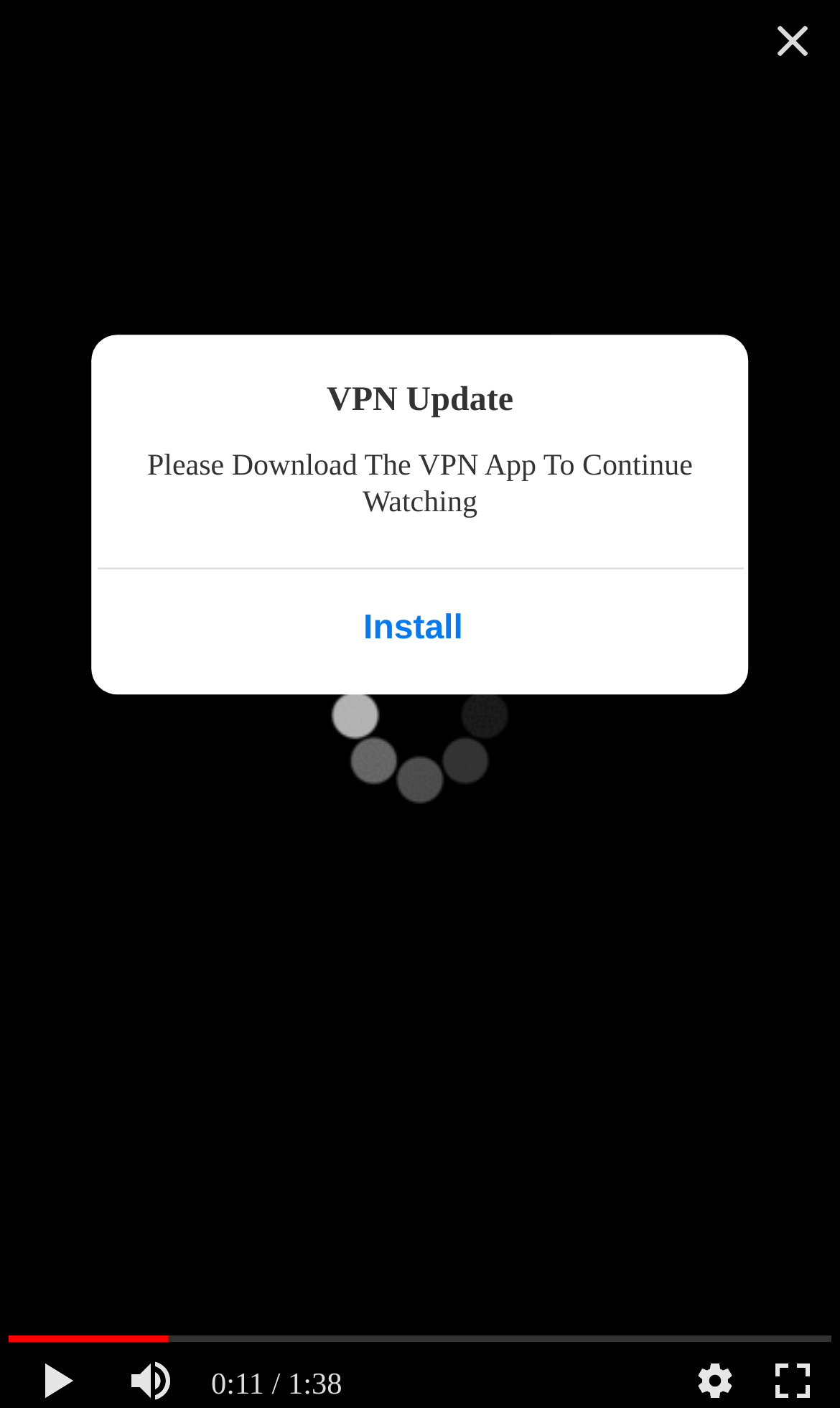Locate the bounding box coordinates of the area where you should click to accomplish the instruction: "Click on the MANHUA / MANHWA / MANGA link".

[0.038, 0.052, 0.378, 0.082]